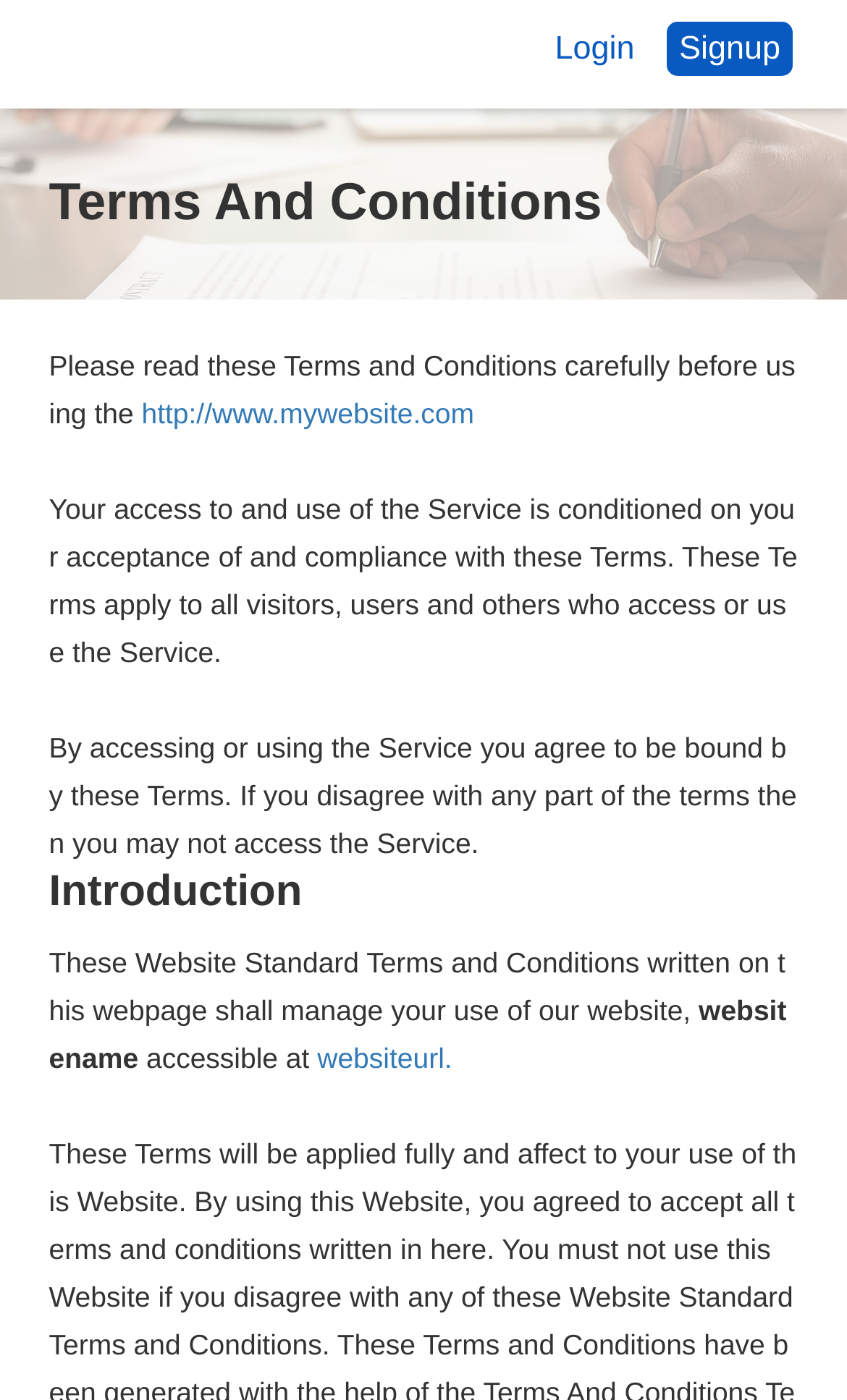What happens if you disagree with the terms?
Answer with a single word or phrase, using the screenshot for reference.

You may not access the Service